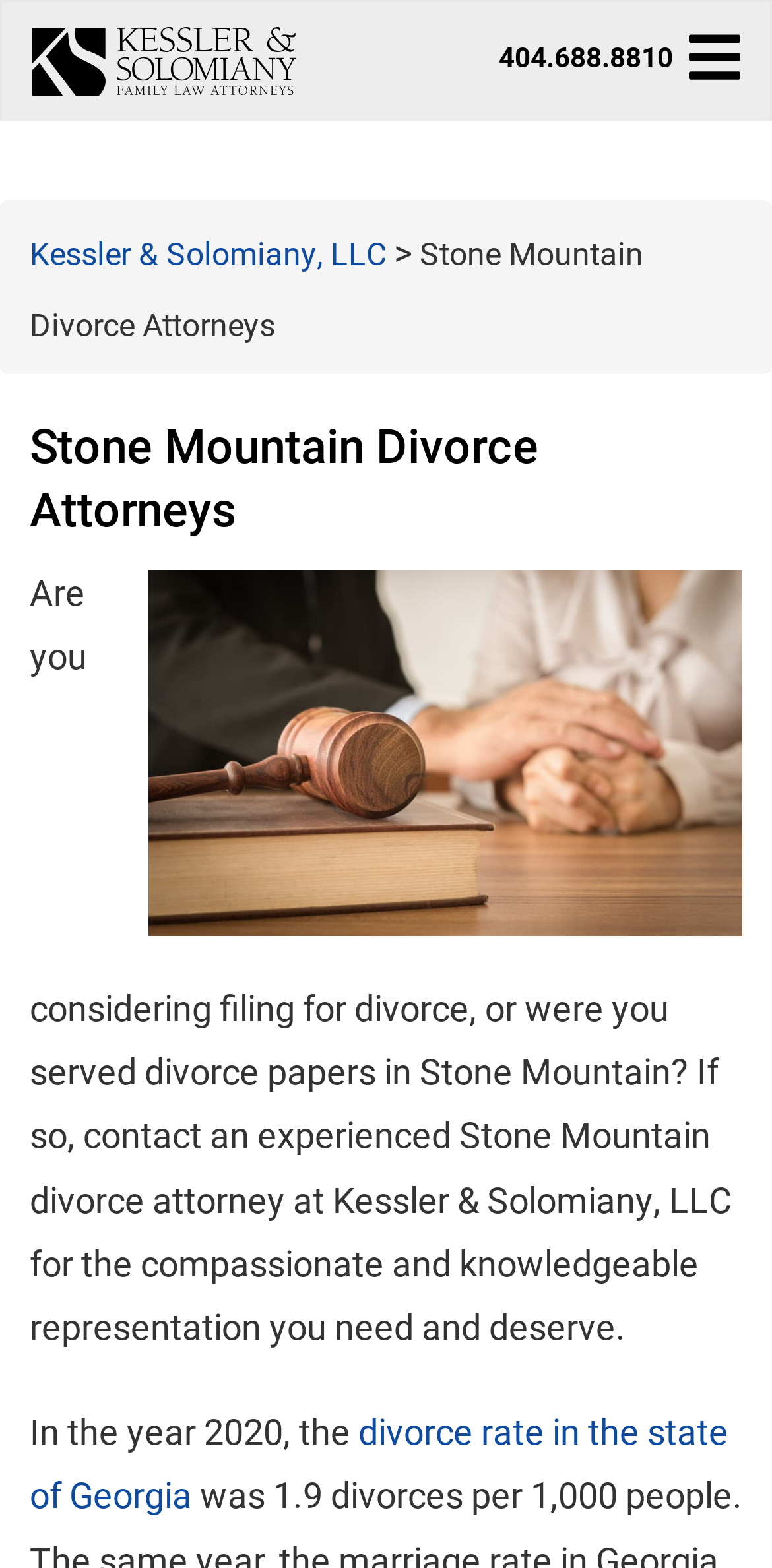Write an extensive caption that covers every aspect of the webpage.

The webpage is about Stone Mountain divorce attorneys, specifically Kessler & Solomiany, LLC. At the top left corner, there is a logo image with a corresponding link. Next to the logo, there is a phone number link "404.688.8810" and a button labeled "navbar-toggle" at the top right corner. 

Below the logo, there is a link to "Kessler & Solomiany, LLC" followed by a static text ">" and then a heading "Stone Mountain Divorce Attorneys" which spans almost the entire width of the page. 

Under the heading, there is a large image related to Stone Mountain Divorce Attorneys, taking up most of the page width. Below the image, there is a paragraph of text that describes the services offered by the attorneys, mentioning compassionate and knowledgeable representation for those considering filing for divorce or served divorce papers in Stone Mountain.

Following this paragraph, there is another piece of text that starts with "In the year 2020, the" and is followed by a link to "divorce rate in the state of Georgia".